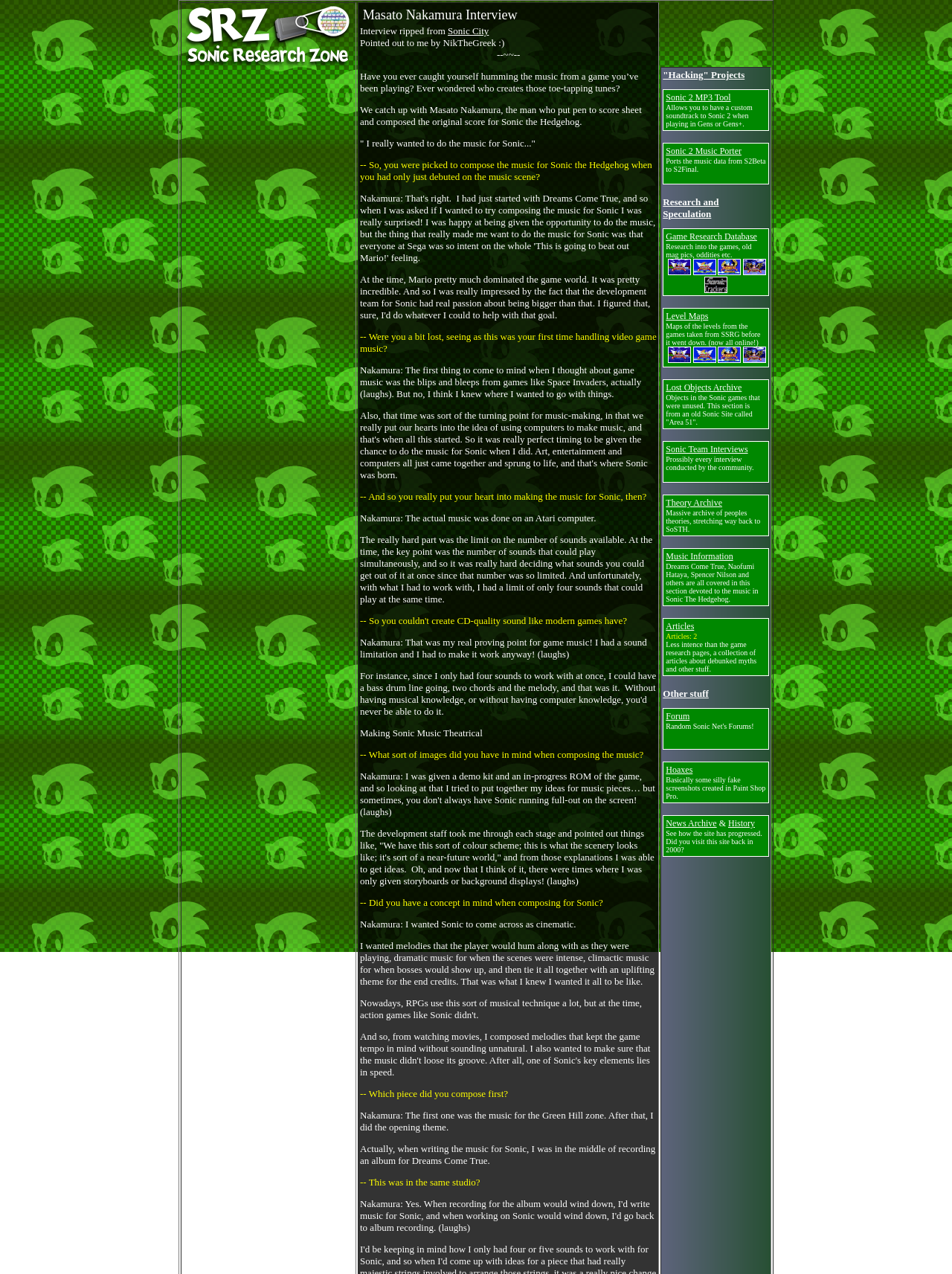What was the limitation on the number of sounds that could play simultaneously?
Look at the image and provide a short answer using one word or a phrase.

Four sounds